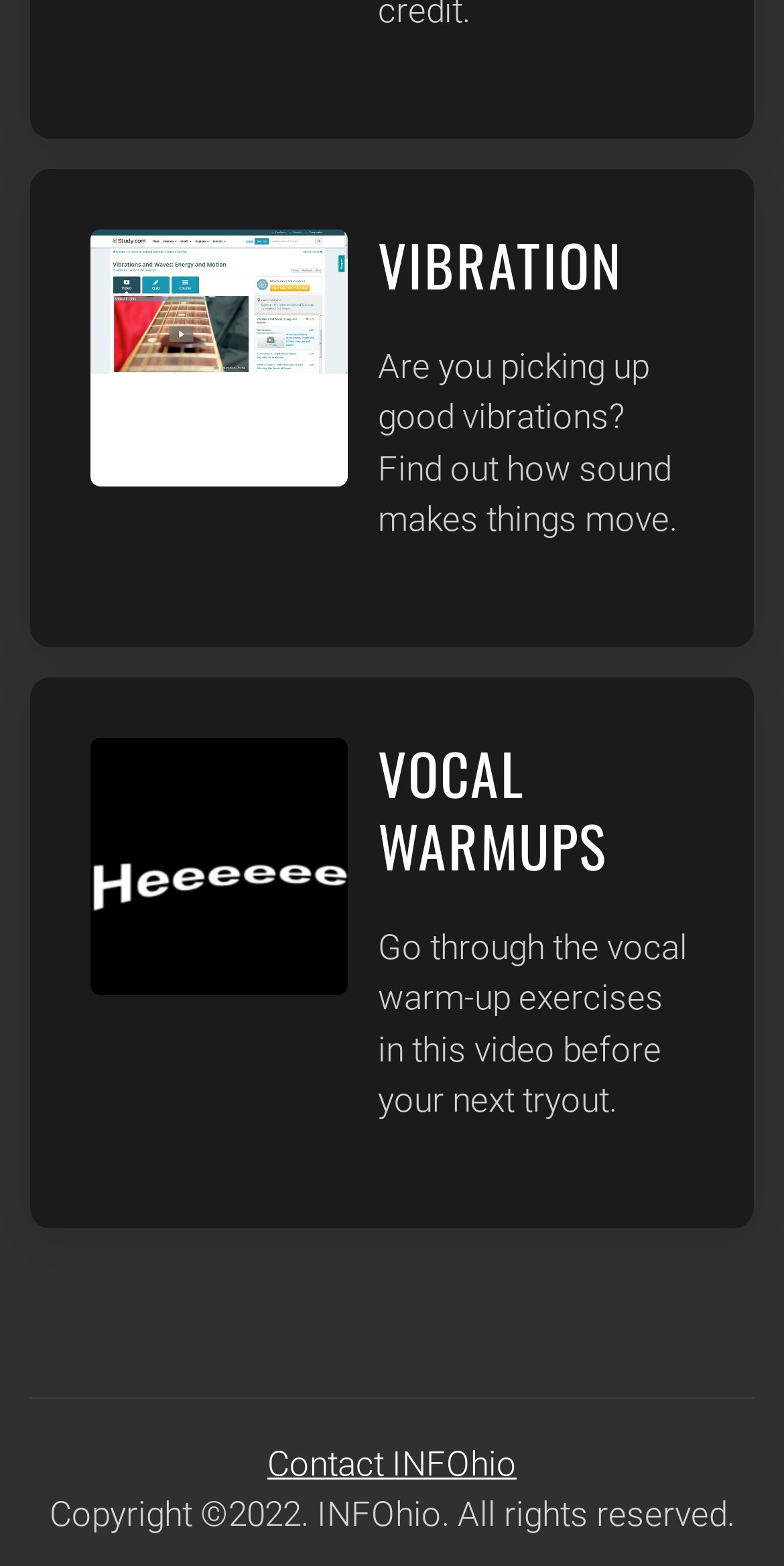Utilize the details in the image to thoroughly answer the following question: What is the purpose of the vocal warm-up exercises?

The StaticText element with the text 'Go through the vocal warm-up exercises in this video before your next tryout.' suggests that the purpose of the vocal warm-up exercises is to prepare for a tryout, which is indicated by the element with bounding box coordinates [0.482, 0.591, 0.877, 0.715].